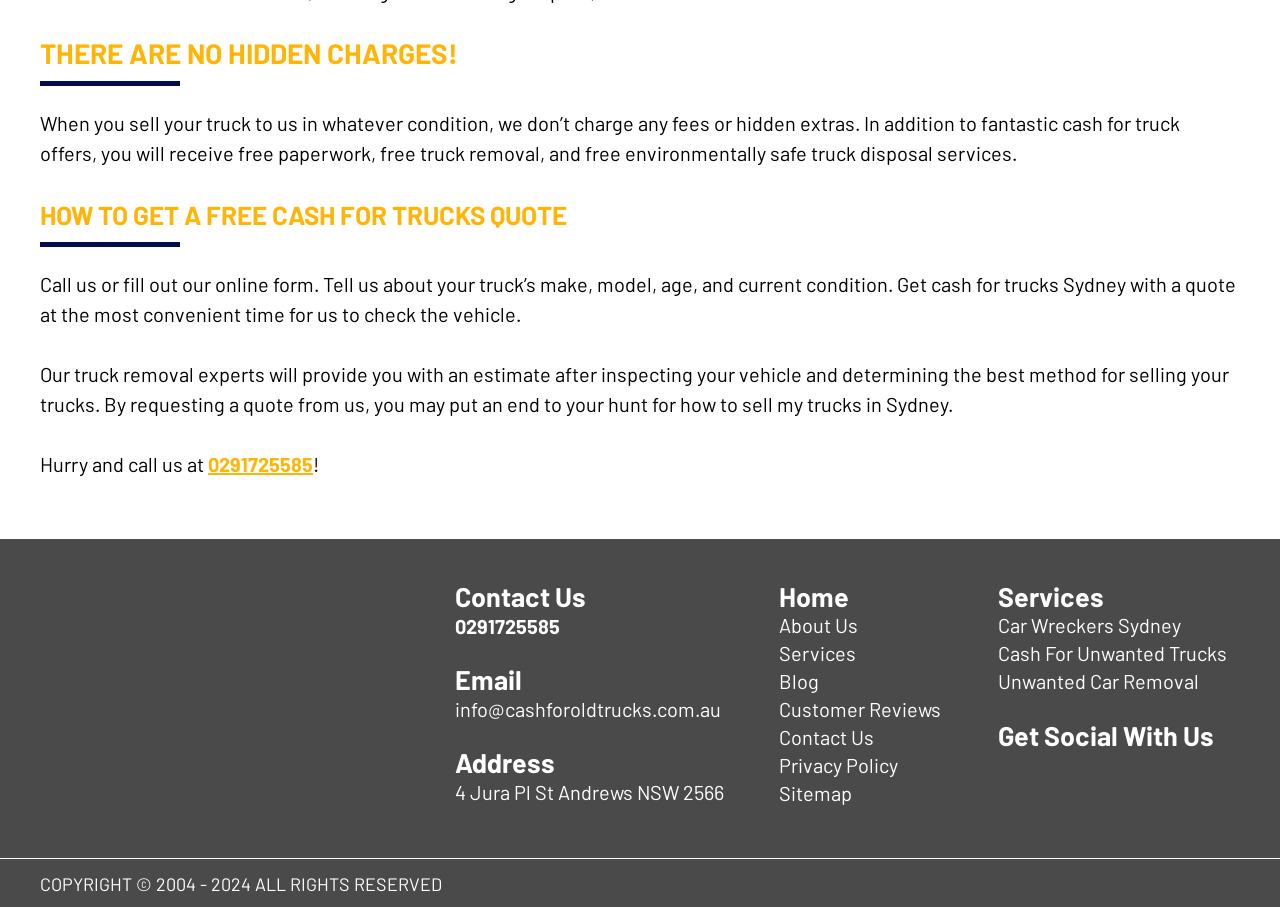Highlight the bounding box coordinates of the element you need to click to perform the following instruction: "Call the phone number for a quote."

[0.162, 0.495, 0.245, 0.528]